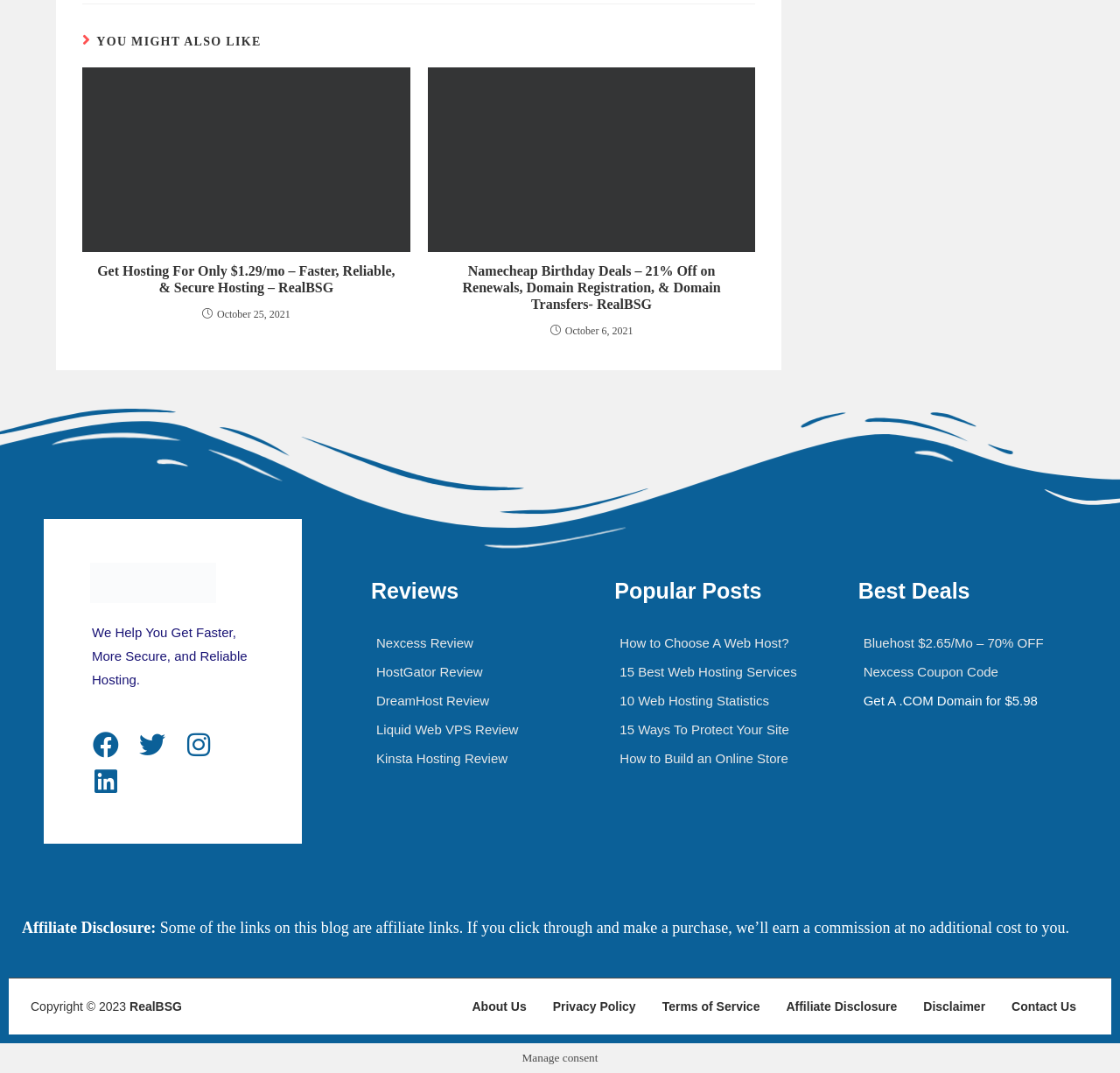Determine the bounding box coordinates of the clickable element necessary to fulfill the instruction: "Visit About Us page". Provide the coordinates as four float numbers within the 0 to 1 range, i.e., [left, top, right, bottom].

[0.41, 0.92, 0.482, 0.956]